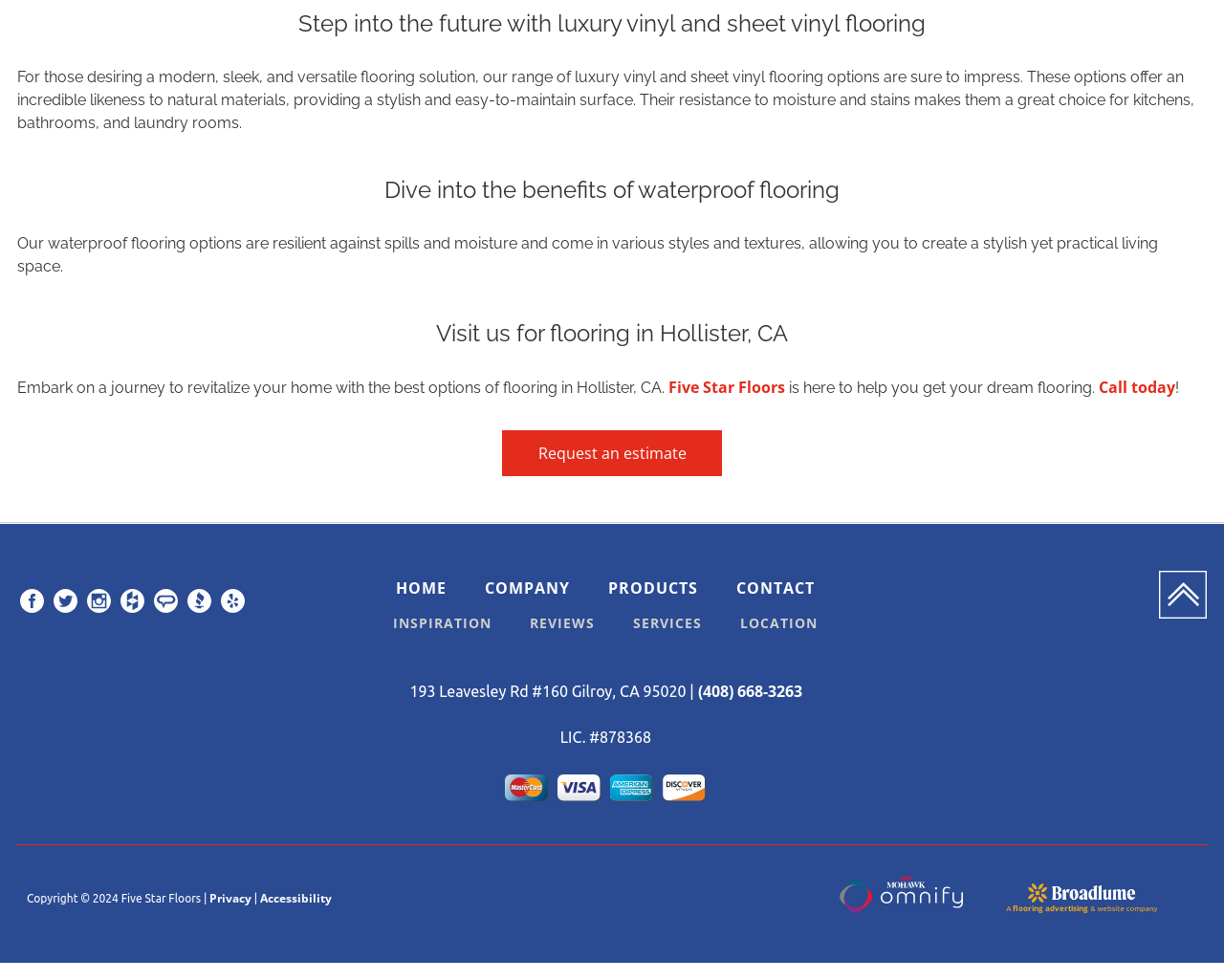Provide the bounding box coordinates, formatted as (top-left x, top-left y, bottom-right x, bottom-right y), with all values being floating point numbers between 0 and 1. Identify the bounding box of the UI element that matches the description: Five Star Floors

[0.546, 0.384, 0.641, 0.406]